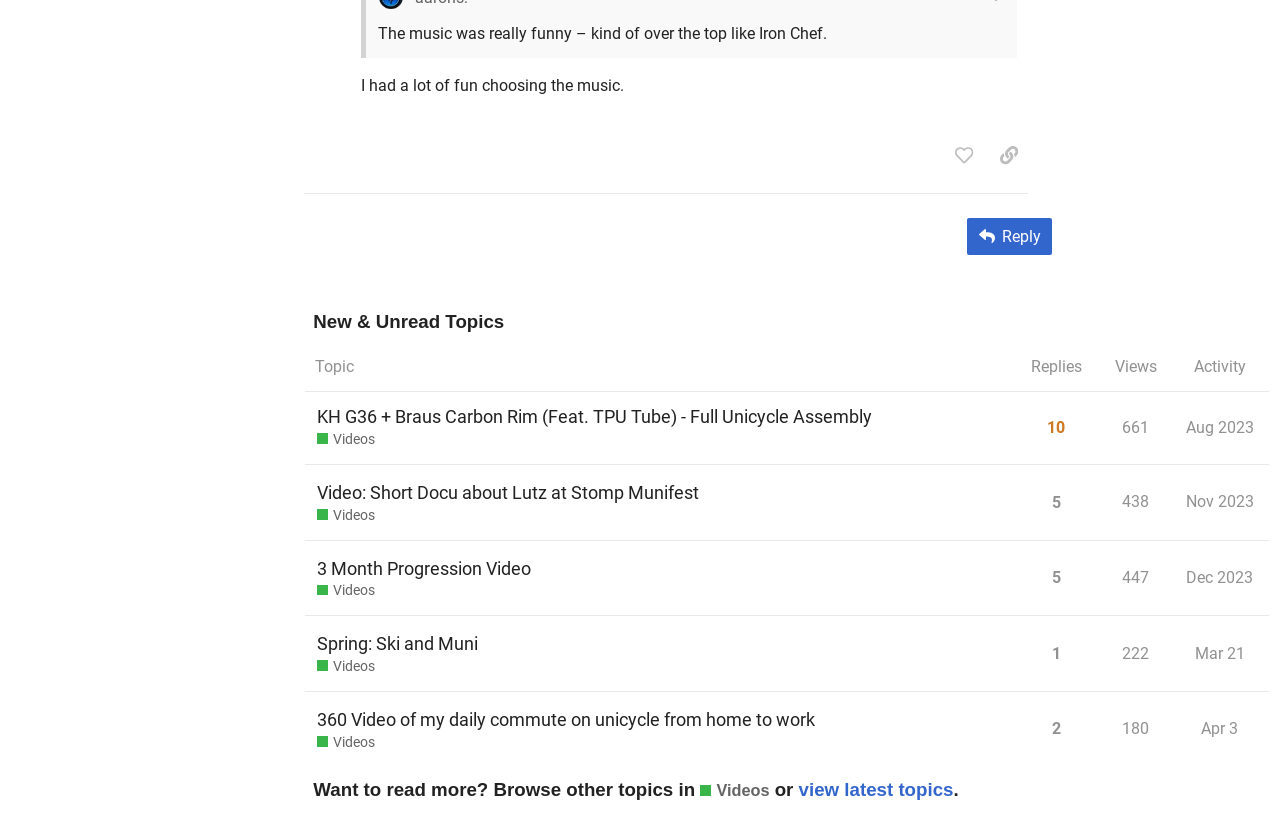Please determine the bounding box coordinates of the element to click in order to execute the following instruction: "View latest topics". The coordinates should be four float numbers between 0 and 1, specified as [left, top, right, bottom].

[0.624, 0.953, 0.745, 0.979]